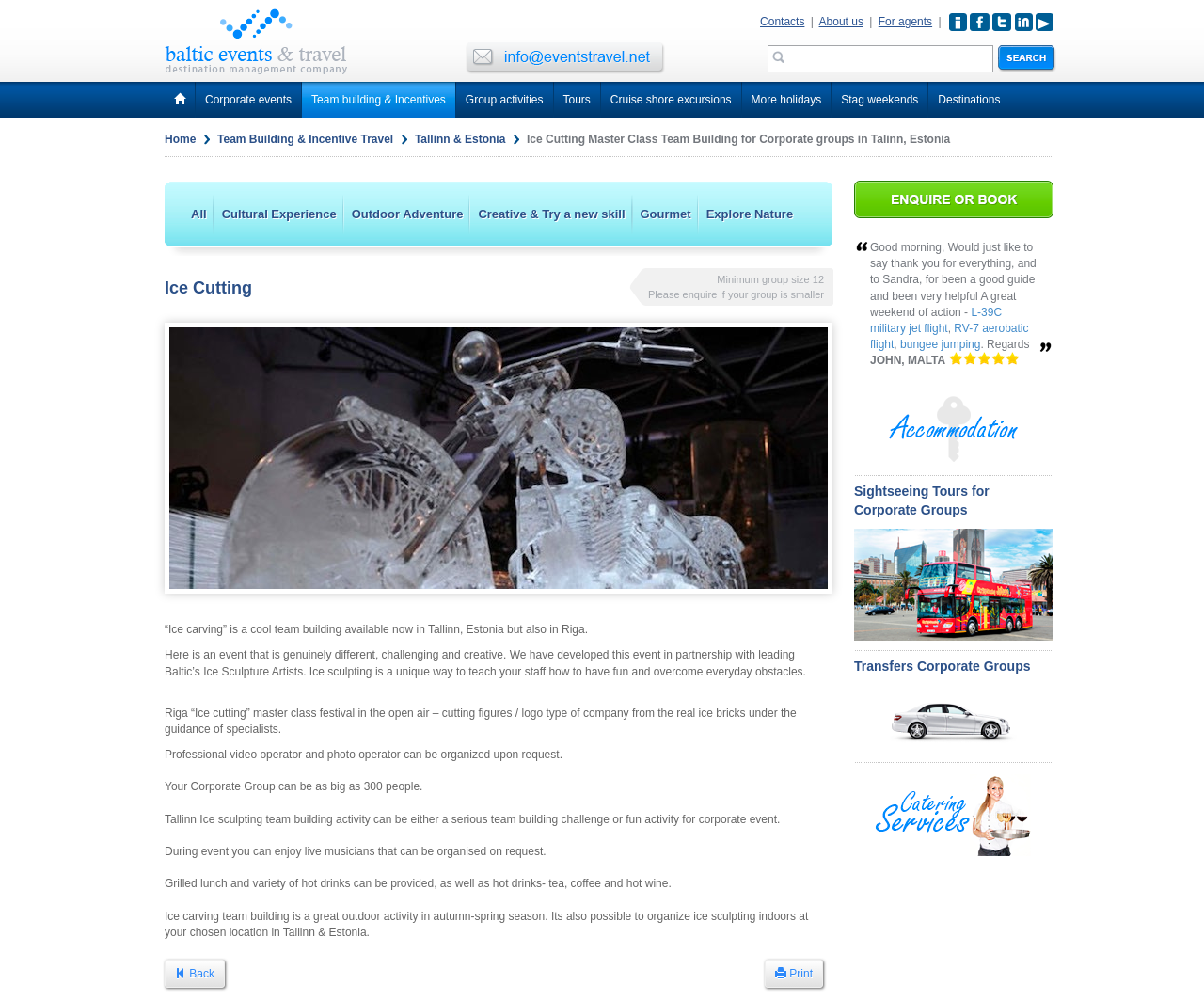Find the bounding box coordinates for the area you need to click to carry out the instruction: "Click the 'About us' link". The coordinates should be four float numbers between 0 and 1, indicated as [left, top, right, bottom].

[0.68, 0.015, 0.717, 0.028]